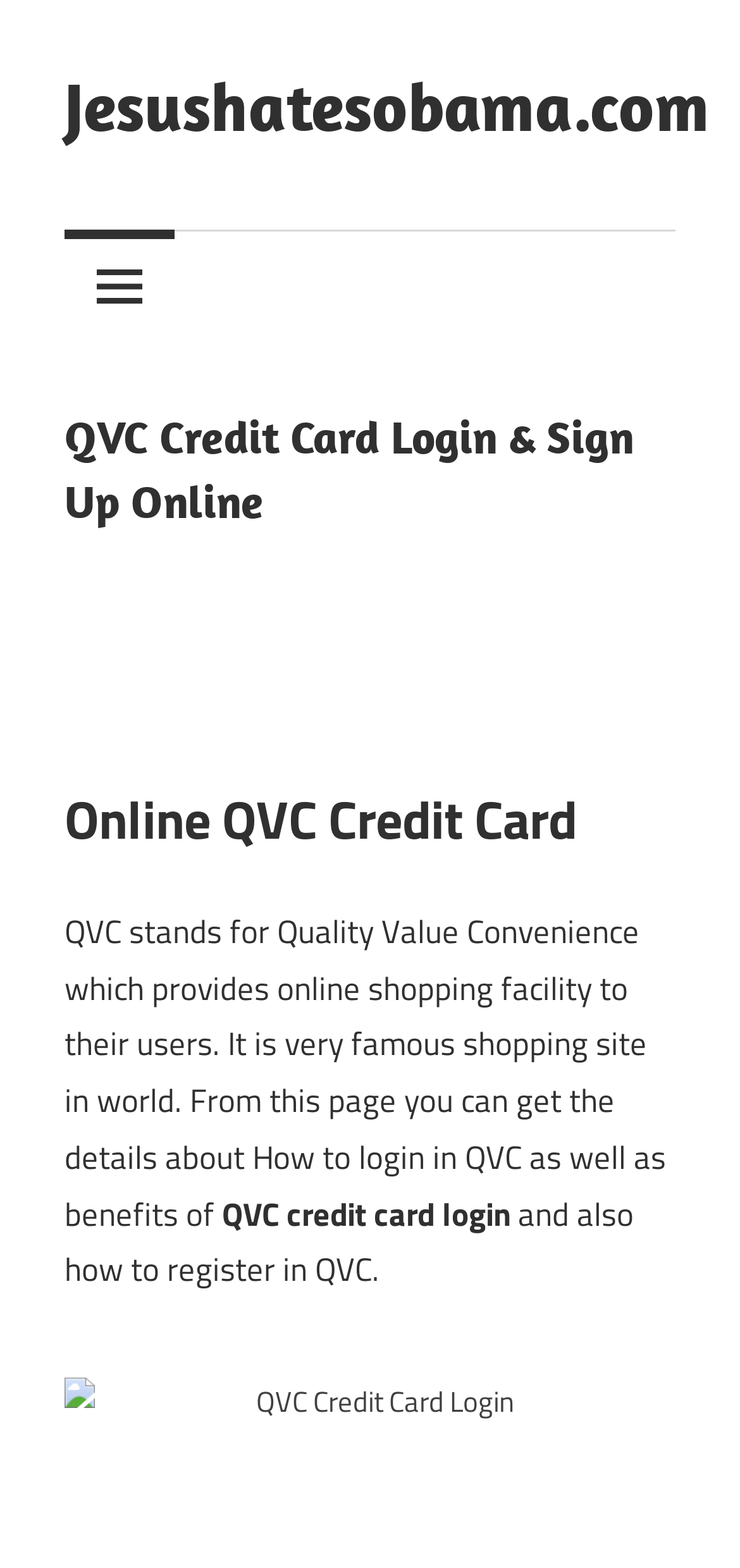Please give a short response to the question using one word or a phrase:
What can be done on this webpage?

Login and sign up